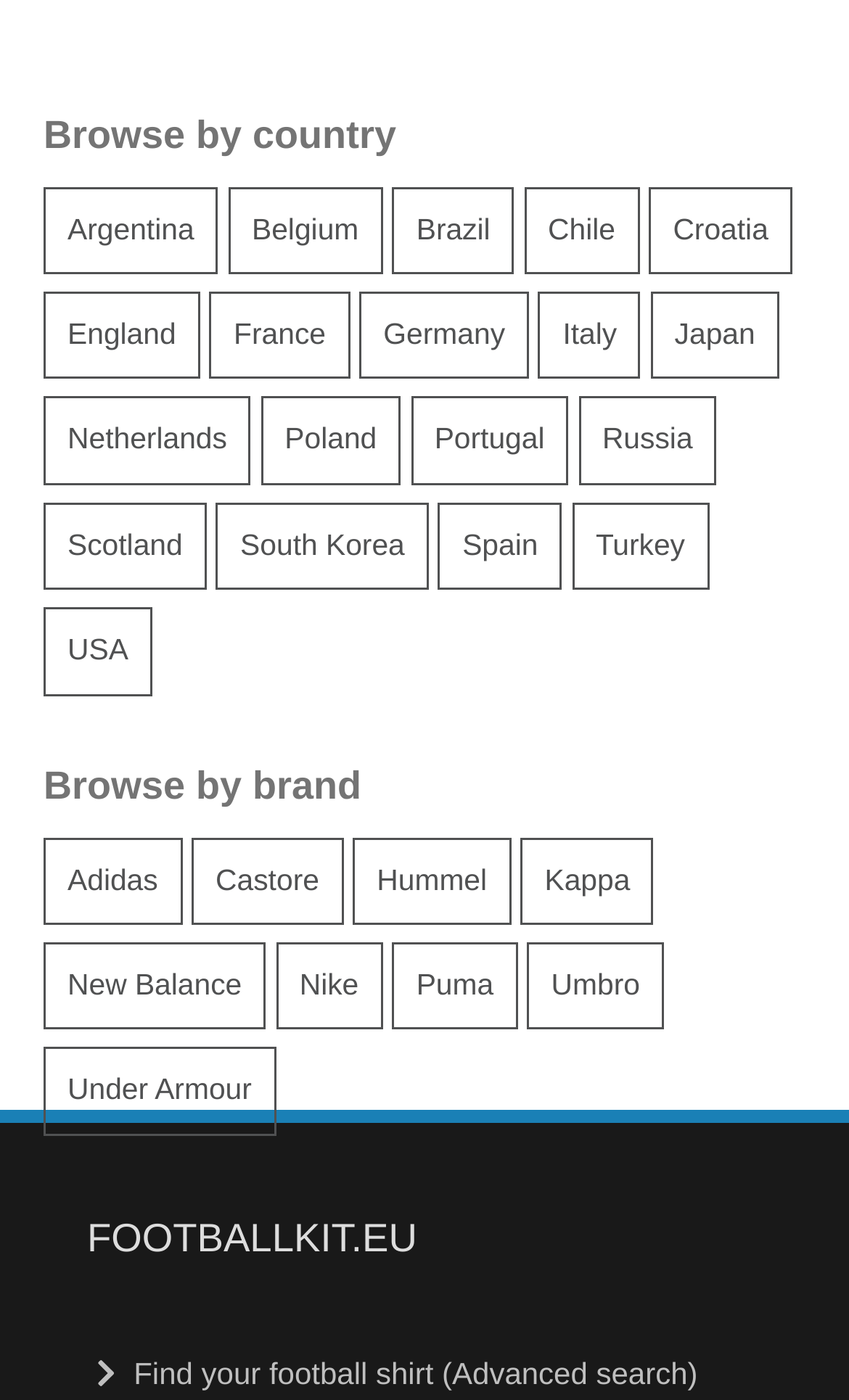Can you show the bounding box coordinates of the region to click on to complete the task described in the instruction: "View England items"?

[0.051, 0.208, 0.236, 0.271]